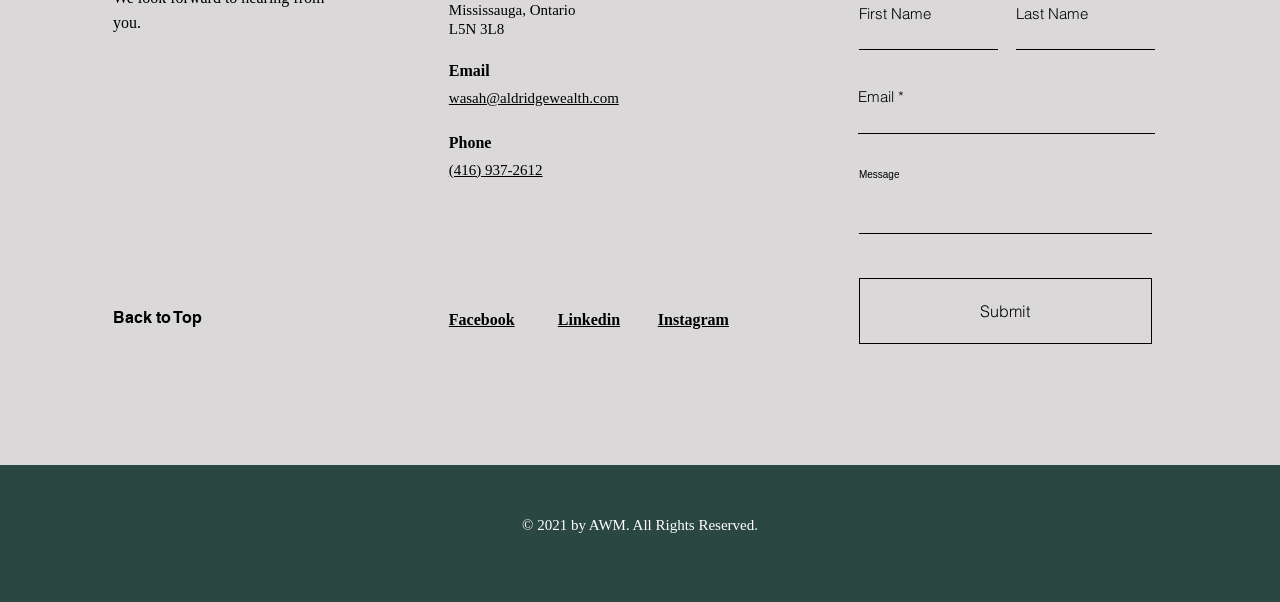Please identify the coordinates of the bounding box that should be clicked to fulfill this instruction: "Call the phone number".

None